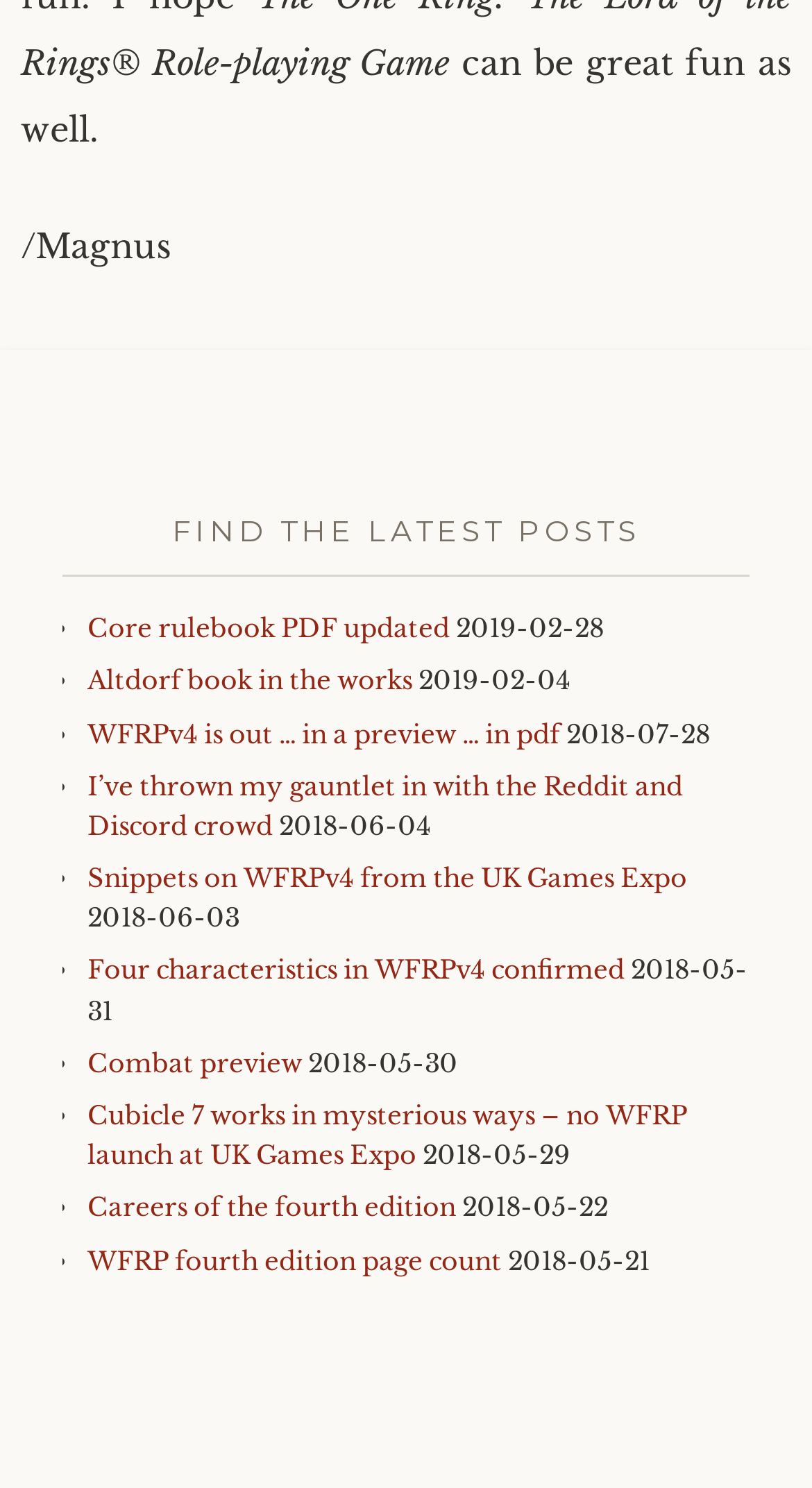Locate the bounding box coordinates of the clickable part needed for the task: "Read the post 'Altdorf book in the works'".

[0.108, 0.447, 0.508, 0.468]